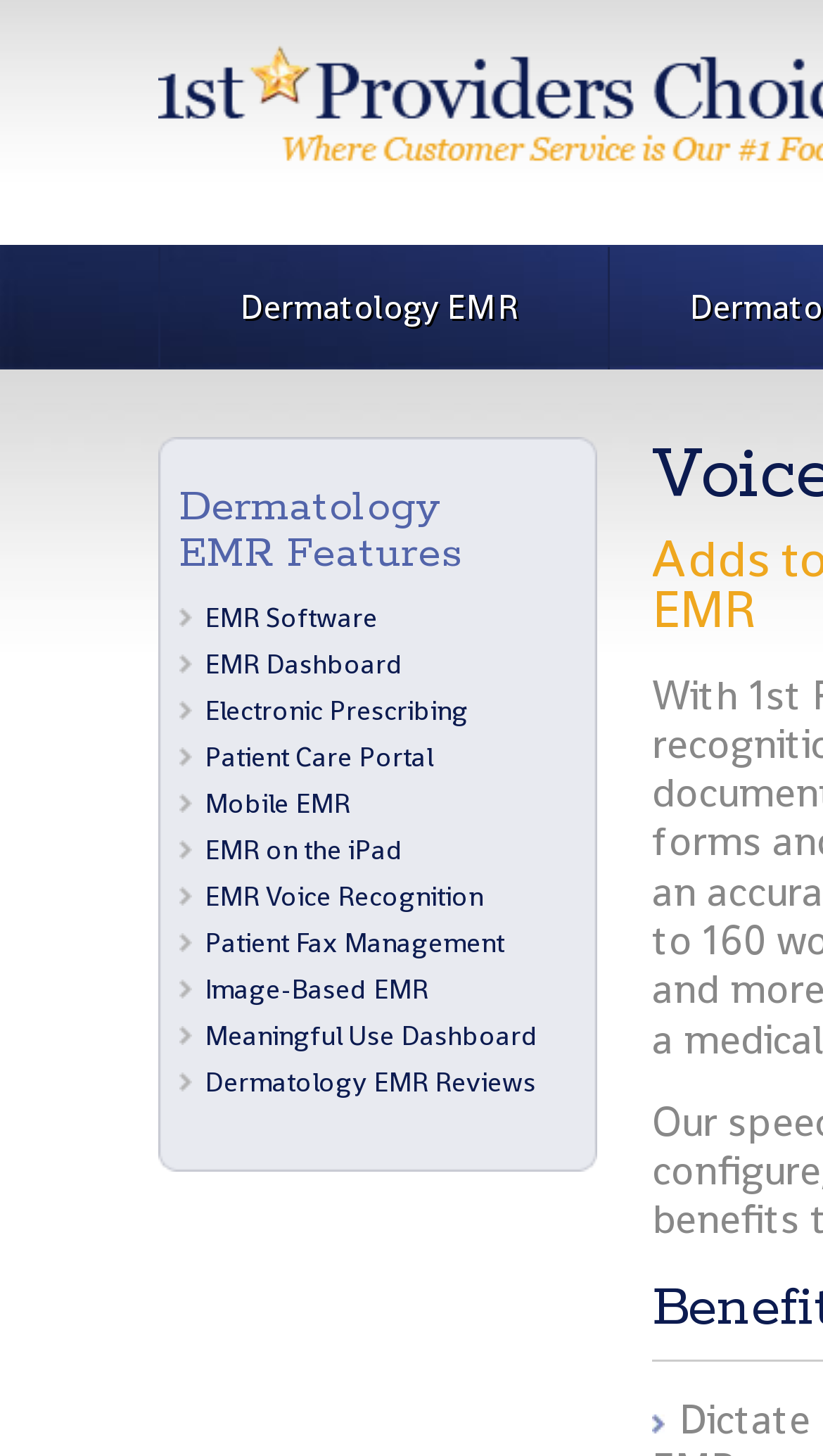Determine the main headline from the webpage and extract its text.

Voice Recognition Technology